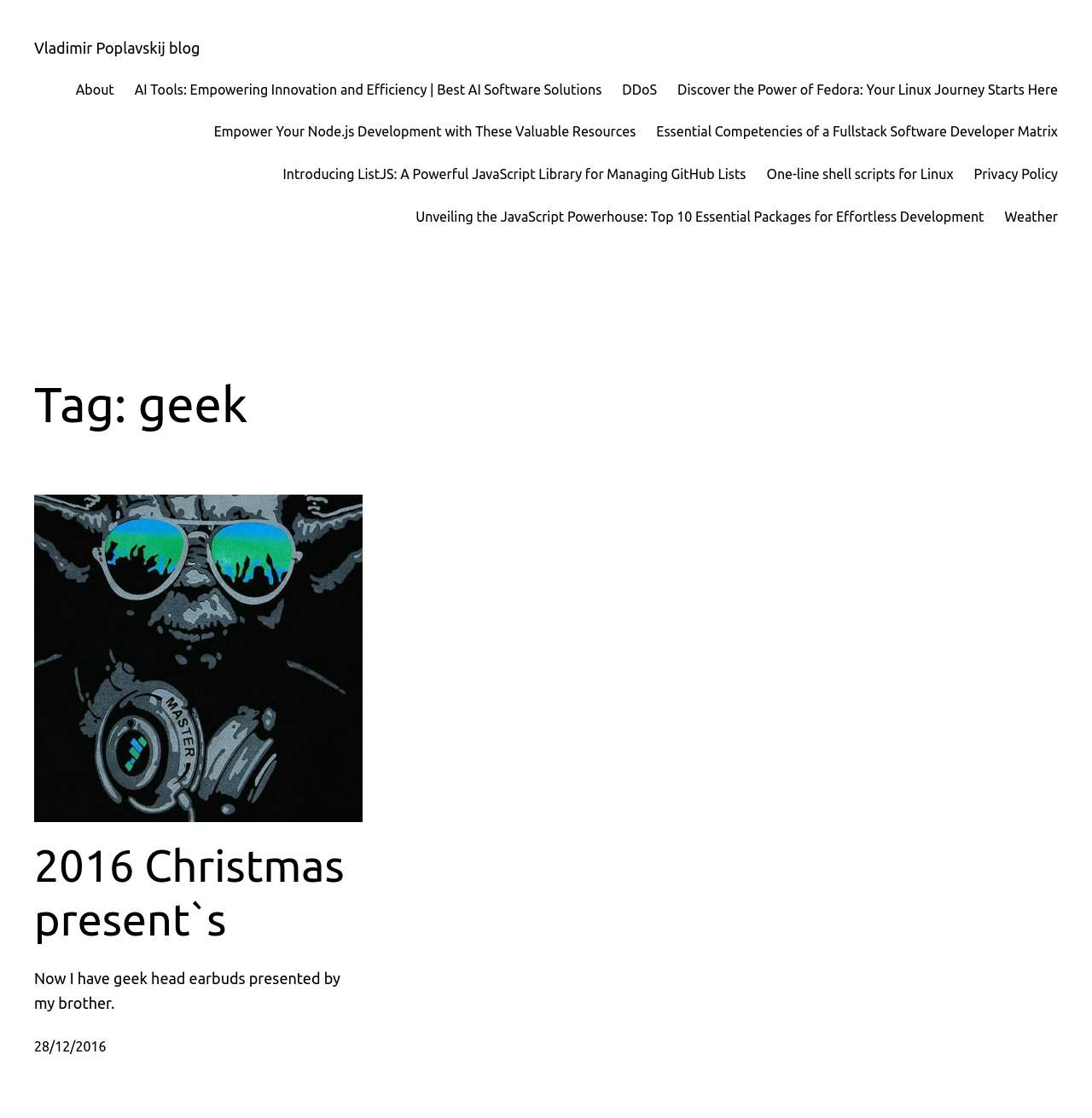Please provide a comprehensive answer to the question based on the screenshot: How many links are there in the top navigation menu?

The top navigation menu has links to 'About', 'AI Tools: Empowering Innovation and Efficiency | Best AI Software Solutions', 'DDoS', 'Discover the Power of Fedora: Your Linux Journey Starts Here', and 'Empower Your Node.js Development with These Valuable Resources'. There are 5 links in total.